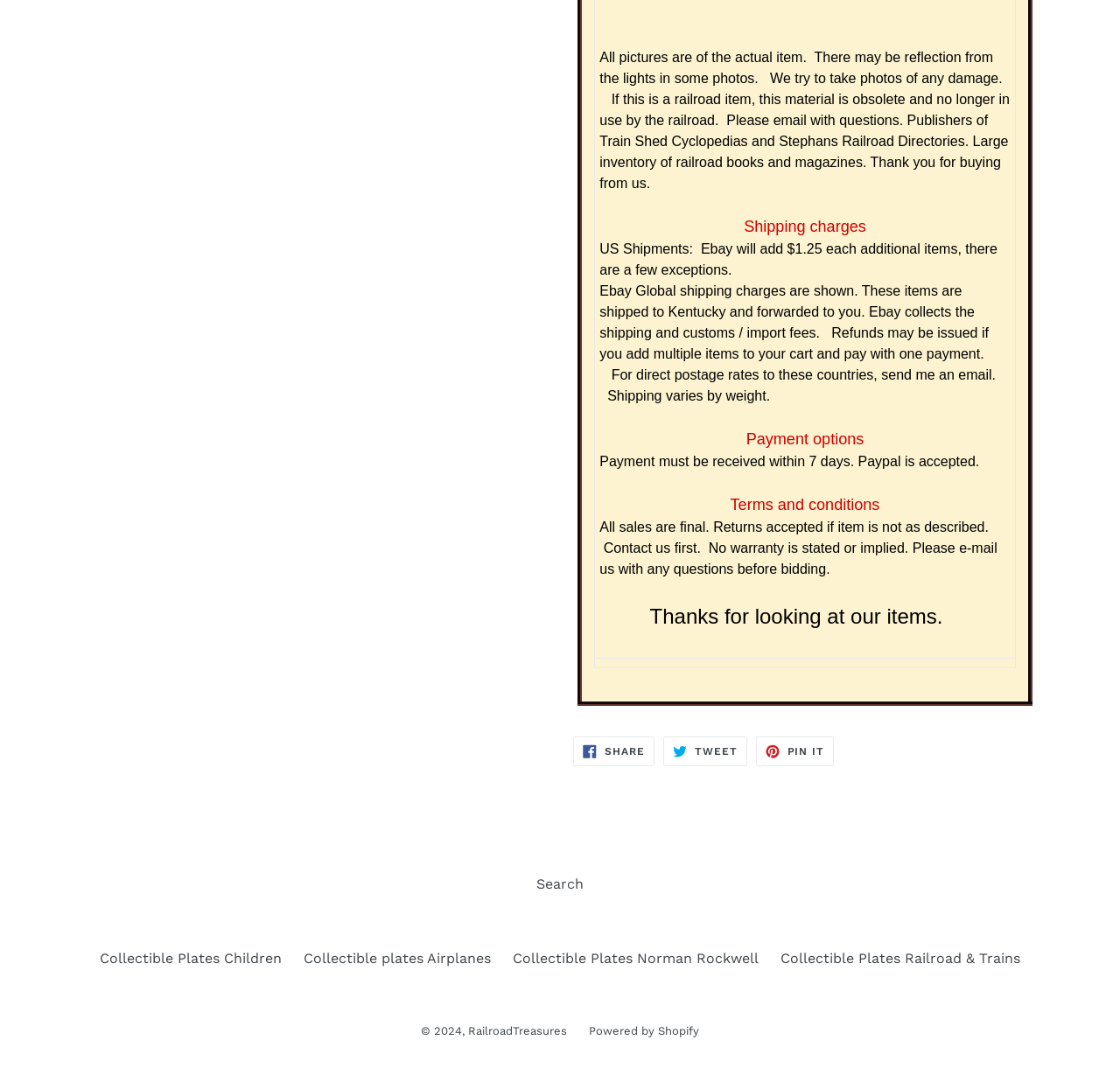Using the element description: "Powered by Shopify", determine the bounding box coordinates. The coordinates should be in the format [left, top, right, bottom], with values between 0 and 1.

[0.526, 0.94, 0.624, 0.952]